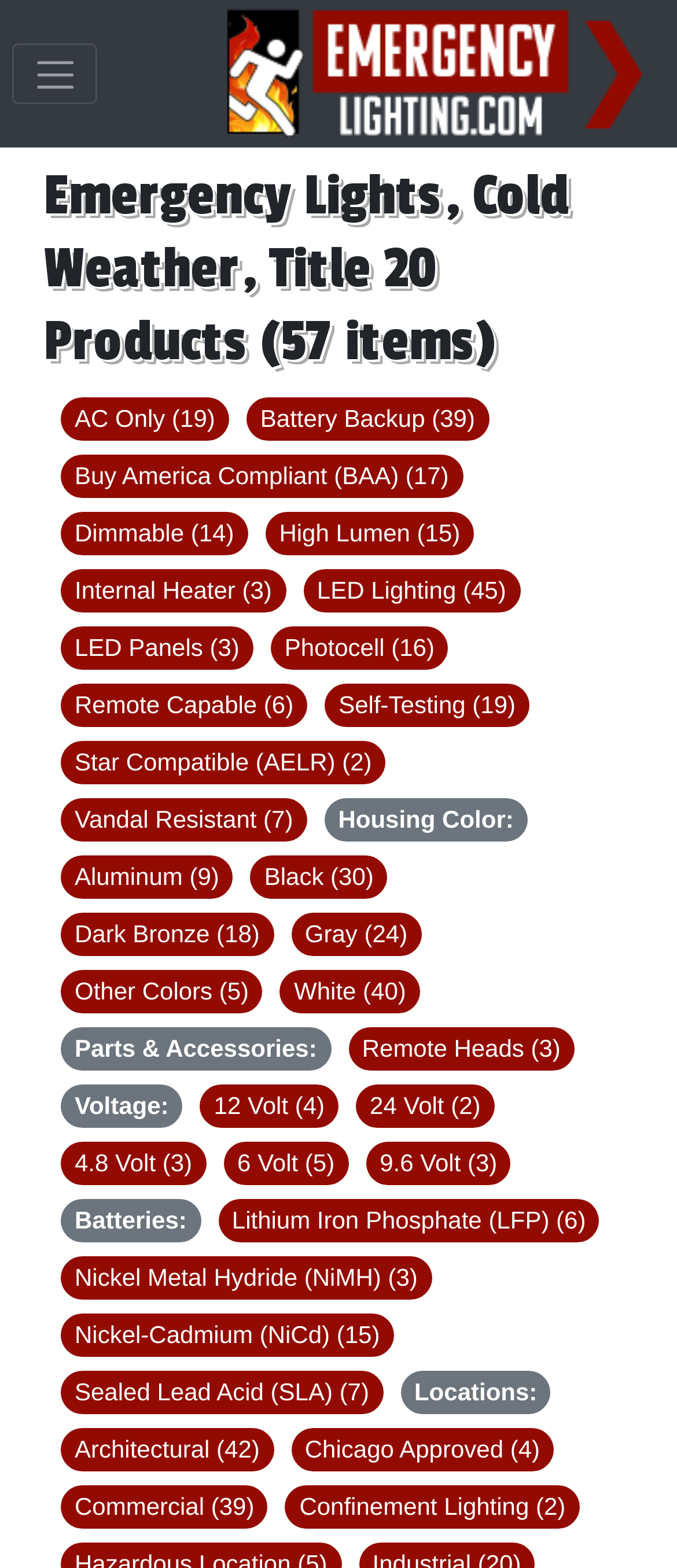Refer to the element description Star Compatible (AELR) (2) and identify the corresponding bounding box in the screenshot. Format the coordinates as (top-left x, top-left y, bottom-right x, bottom-right y) with values in the range of 0 to 1.

[0.09, 0.472, 0.57, 0.5]